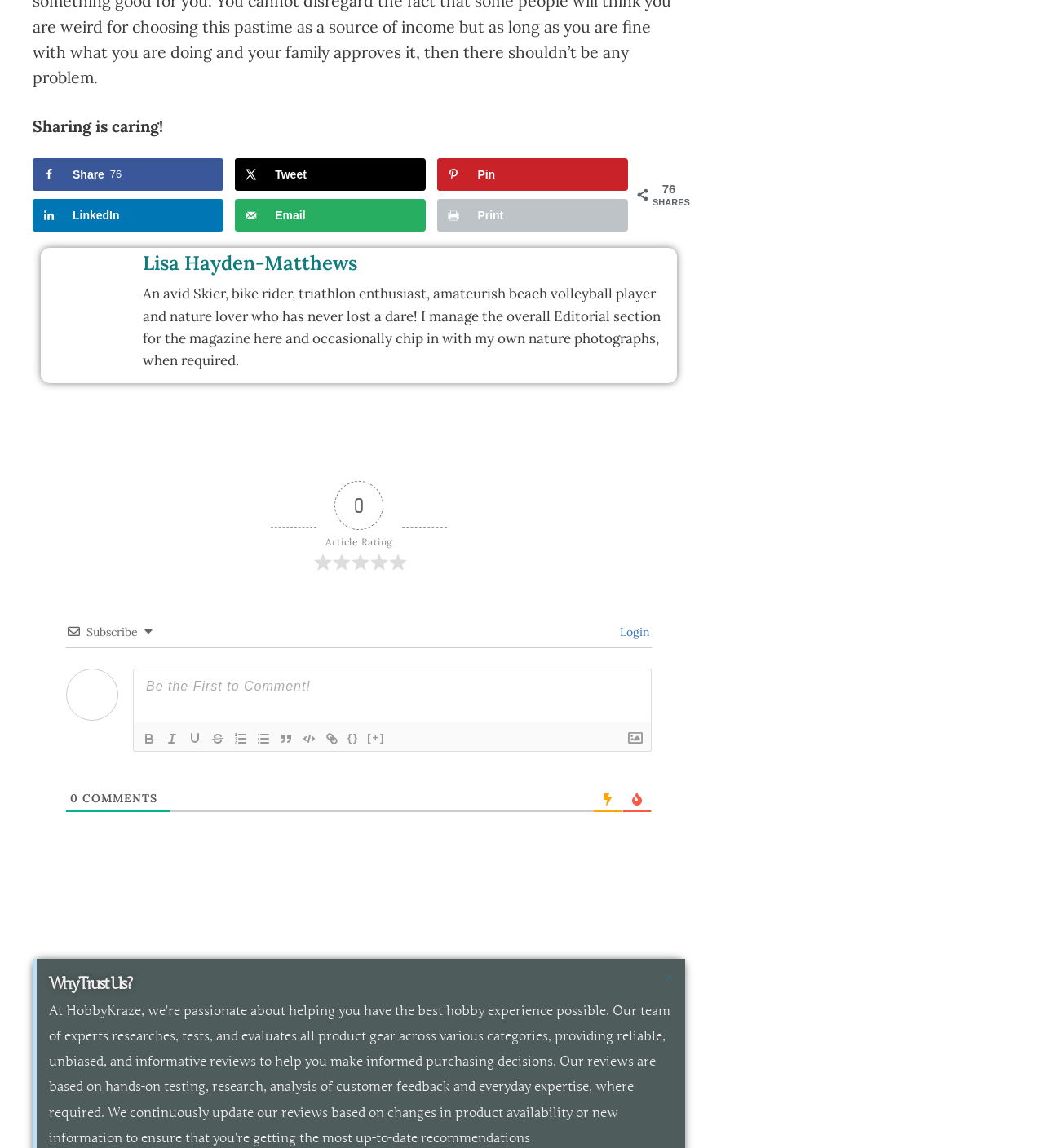Please reply to the following question using a single word or phrase: 
What is the author's hobby?

Skiing